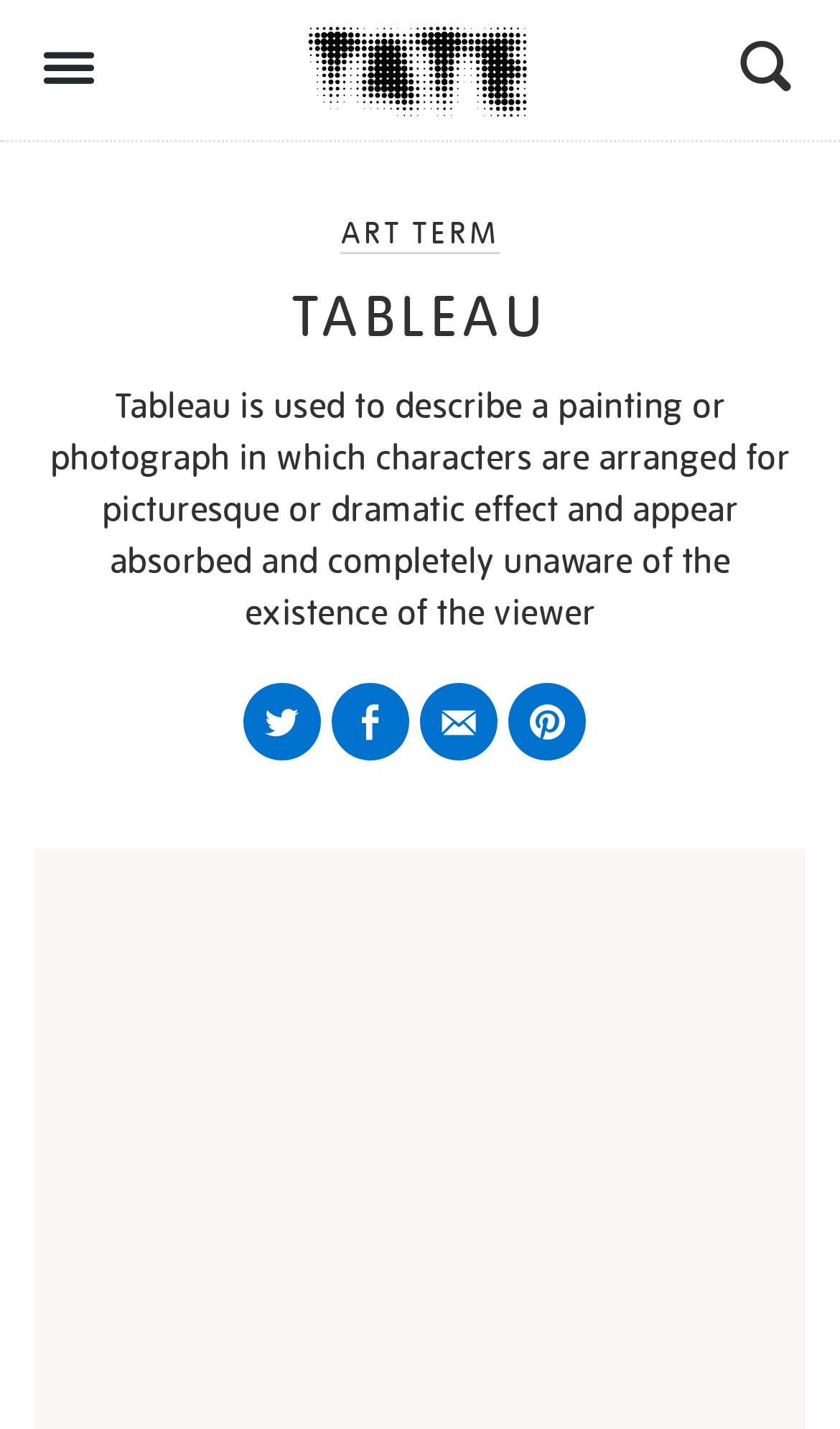How many social media links are on this page?
Examine the image closely and answer the question with as much detail as possible.

I counted the number of links with icons representing social media platforms, which are Twitter, Facebook, Email, and Pinterest.